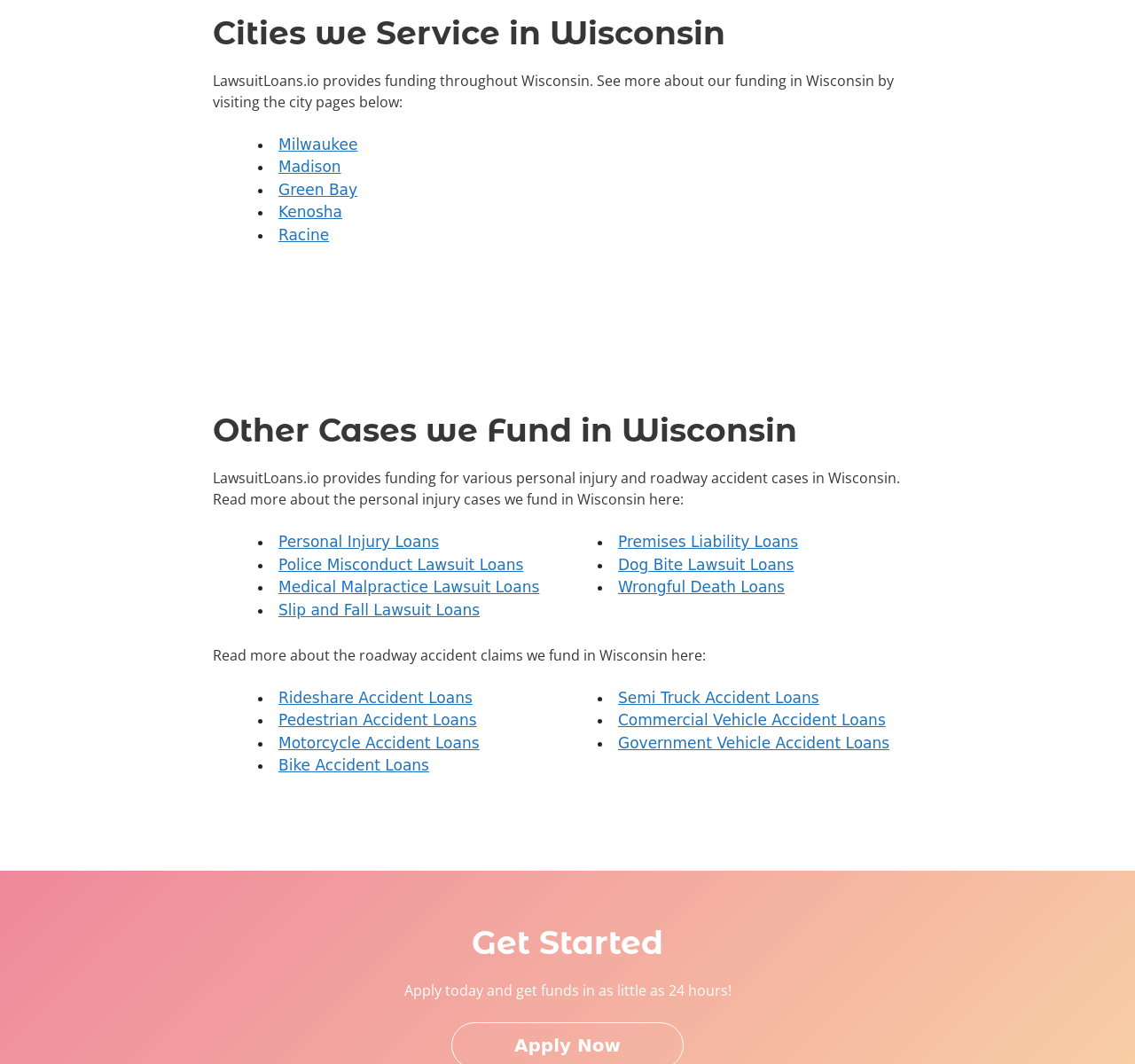Based on the element description "Slip and Fall Lawsuit Loans", predict the bounding box coordinates of the UI element.

[0.245, 0.565, 0.423, 0.581]